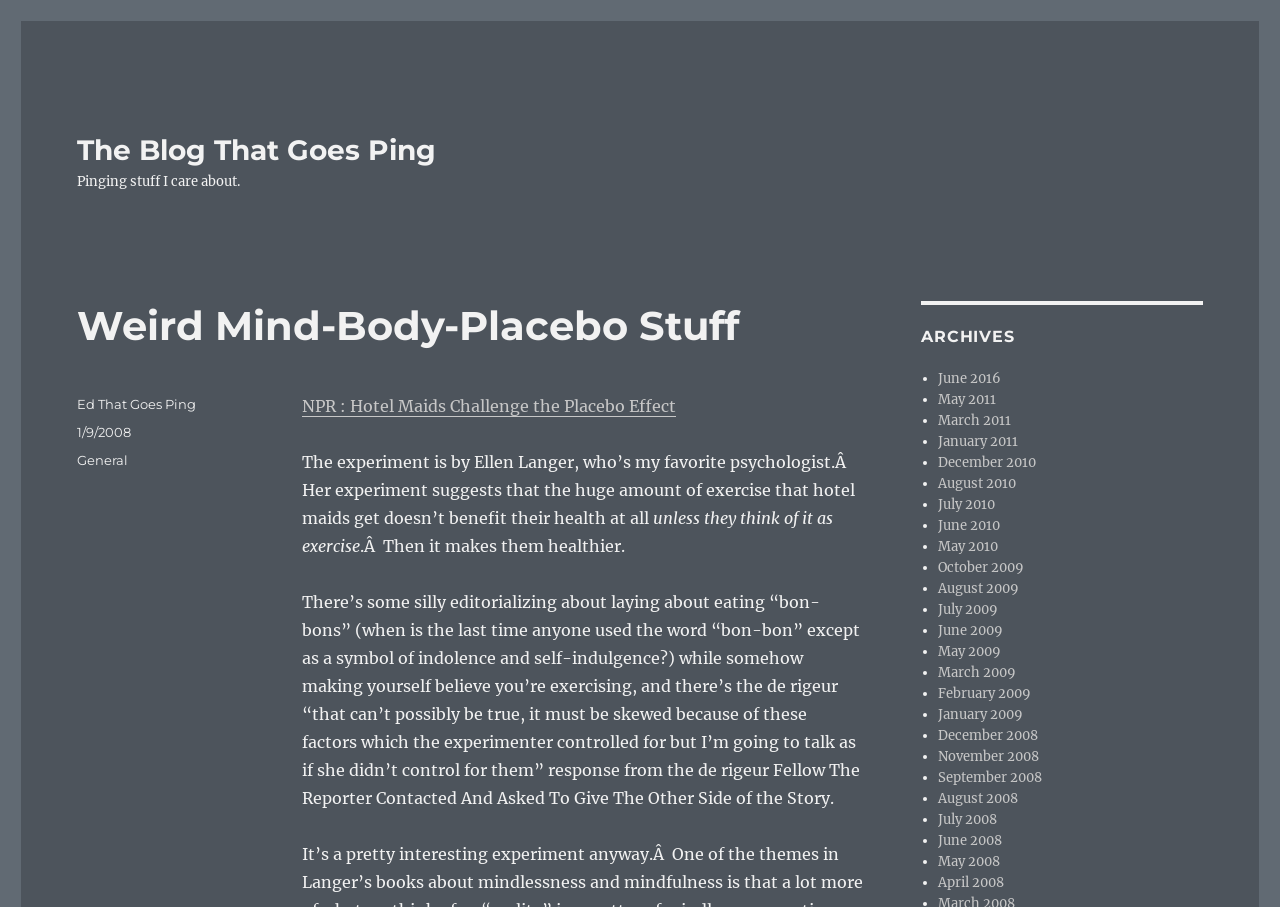Describe the webpage in detail, including text, images, and layout.

This webpage is a blog post titled "Weird Mind-Body-Placebo Stuff" with a subtitle "The Blog That Goes Ping". At the top, there is a header with a link to the blog's main page. Below the header, there is a brief description of the blog, "Pinging stuff I care about."

The main content of the blog post is about an experiment by Ellen Langer, a psychologist, which suggests that hotel maids do not benefit from their physical activity unless they think of it as exercise. The text is divided into several paragraphs, with the first paragraph introducing the experiment and the subsequent paragraphs discussing the results and implications.

On the right side of the page, there is a section titled "ARCHIVES" with a list of links to previous blog posts, organized by month and year, from June 2016 to April 2008.

At the bottom of the page, there is a footer section with links to the author's profile, the date of the post, and categories.